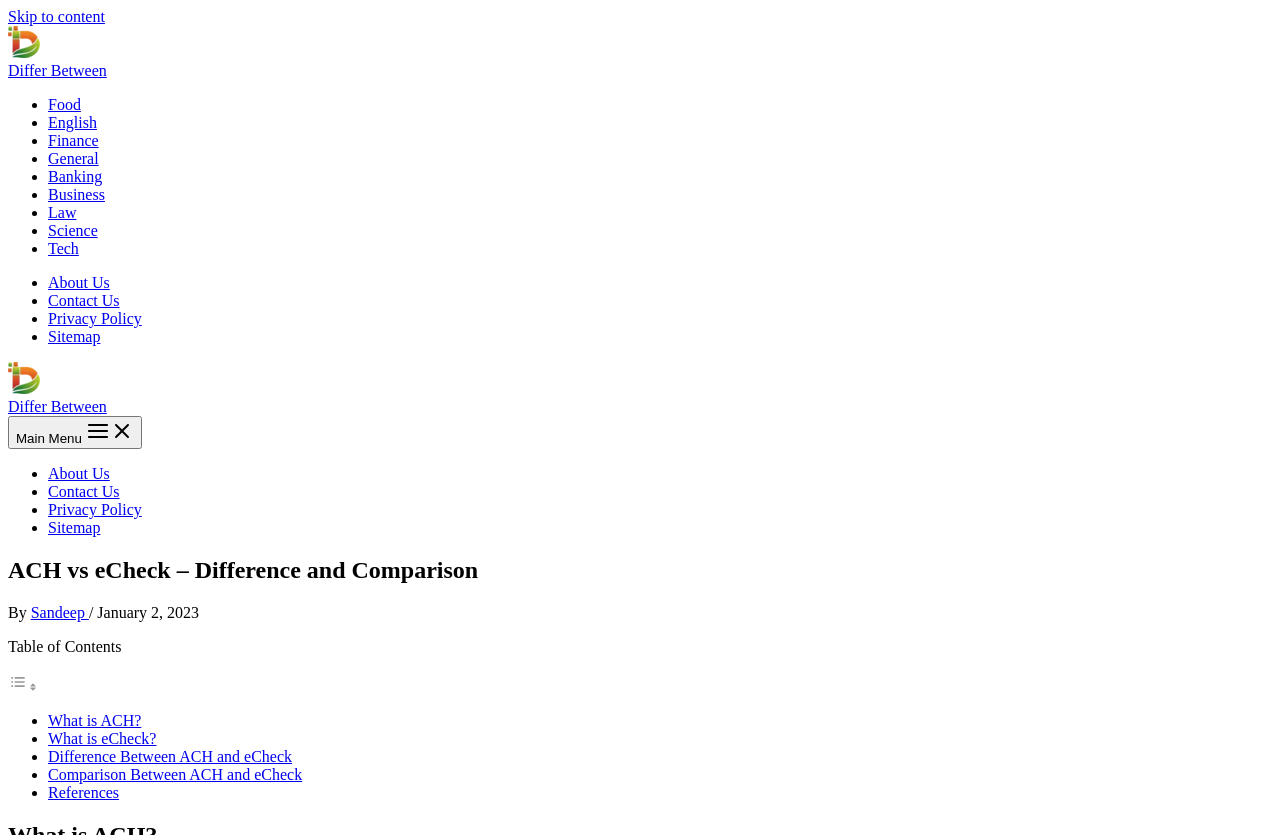Present a detailed account of what is displayed on the webpage.

The webpage is about comparing ACH (Automated Clearing House) and eCheck, with a focus on their differences and similarities. At the top, there is a navigation menu with links to various categories, including Food, English, Finance, and more. Below this, there is a header section with the title "ACH vs eCheck – Difference and Comparison" and a subtitle indicating the author and date of publication.

The main content of the page is divided into sections, with a table of contents at the top. The table of contents has links to different sections, including "What is ACH?", "What is eCheck?", "Difference Between ACH and eCheck", and "Comparison Between ACH and eCheck". Each section has a brief summary or introduction, followed by more detailed information.

Throughout the page, there are several images, including logos and icons, which are used to break up the text and add visual interest. The layout is clean and easy to navigate, with clear headings and concise text. There are also several links to other pages, including "About Us", "Contact Us", and "Sitemap", which are located in the footer section of the page.